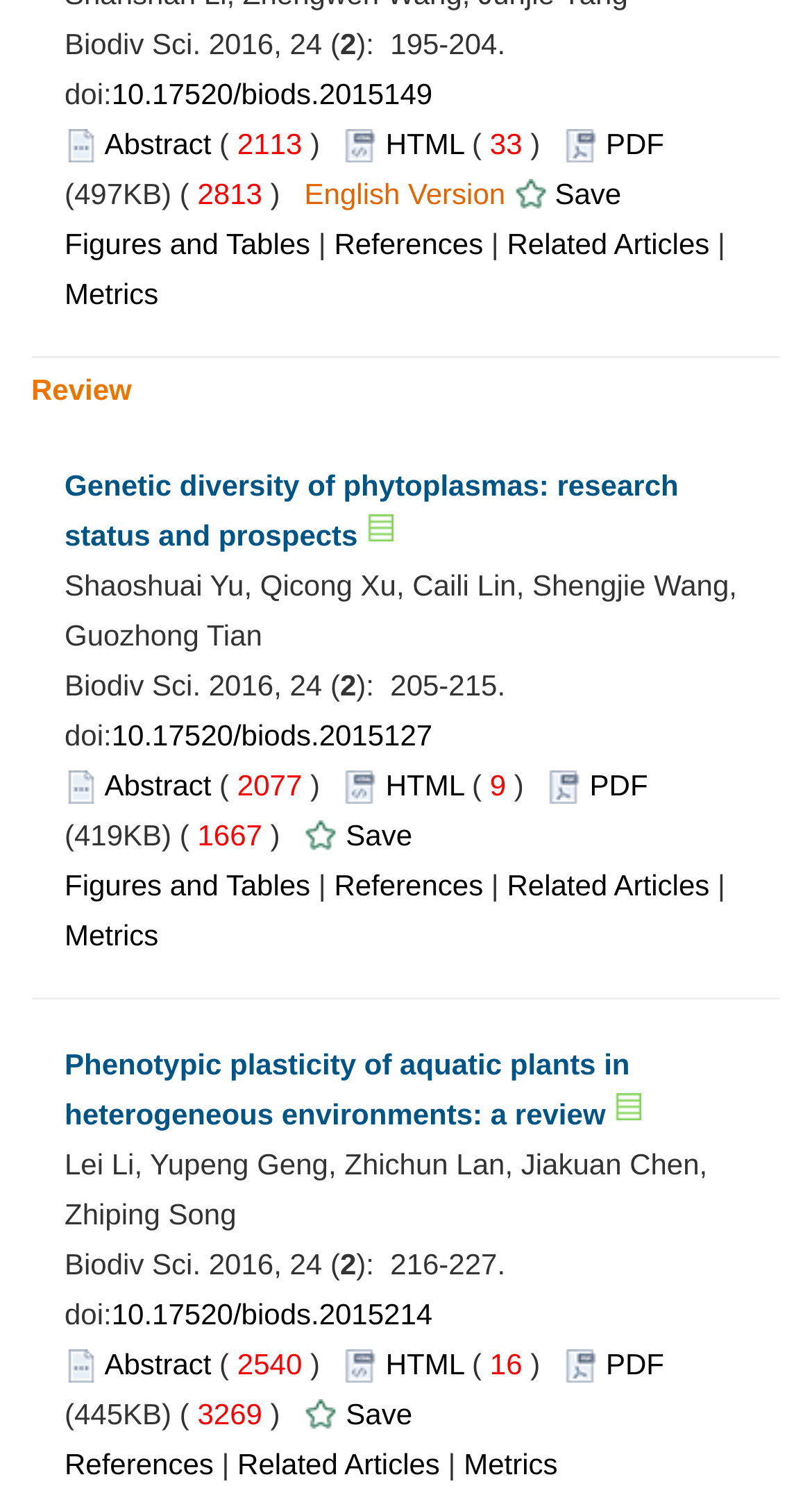Locate the bounding box coordinates of the clickable part needed for the task: "View figures and tables".

[0.079, 0.151, 0.382, 0.173]